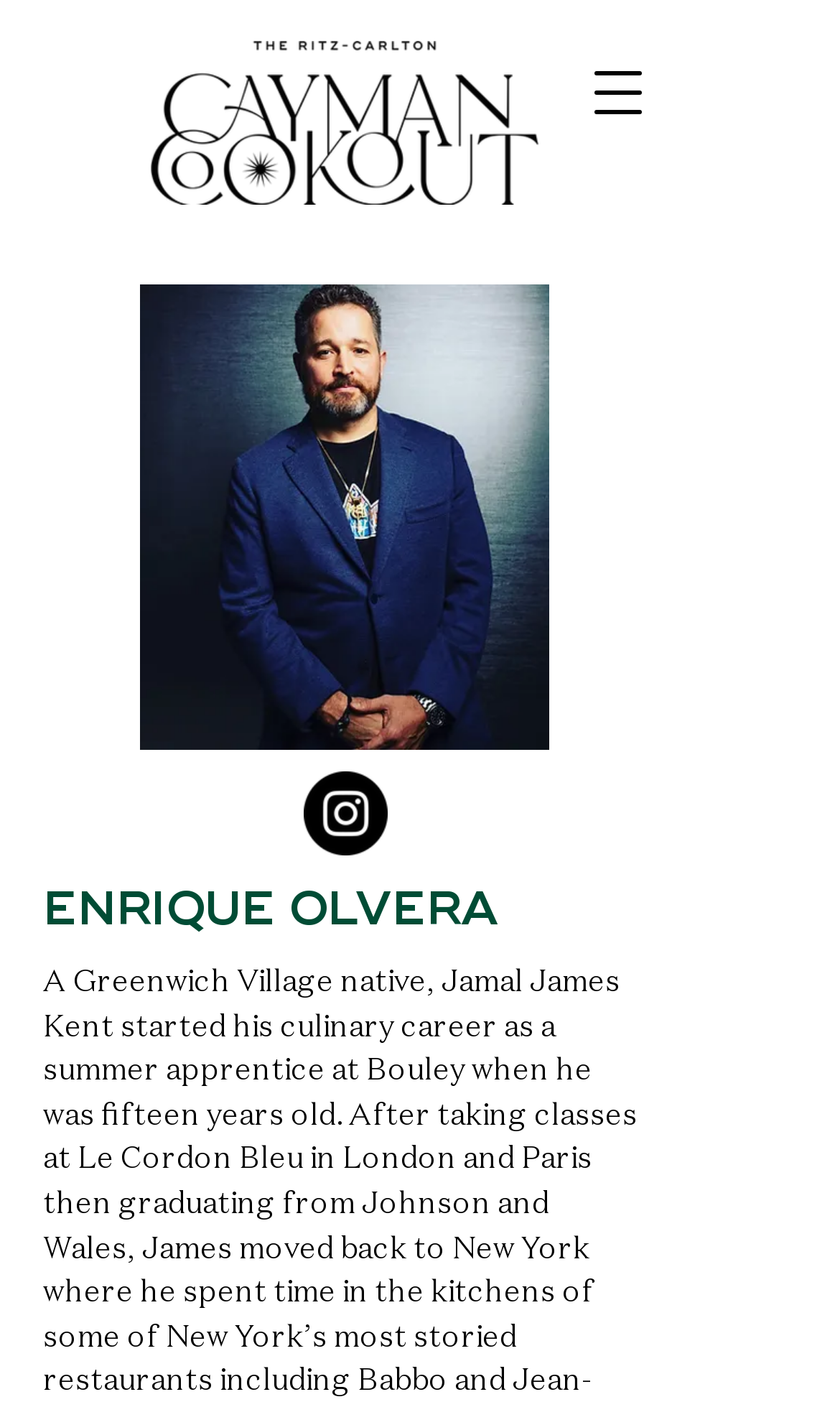What is the name of the chef mentioned on the page?
Answer the question with a detailed and thorough explanation.

The heading 'ENRIQUE OLVERA' suggests that Enrique Olvera is a chef mentioned on the page.